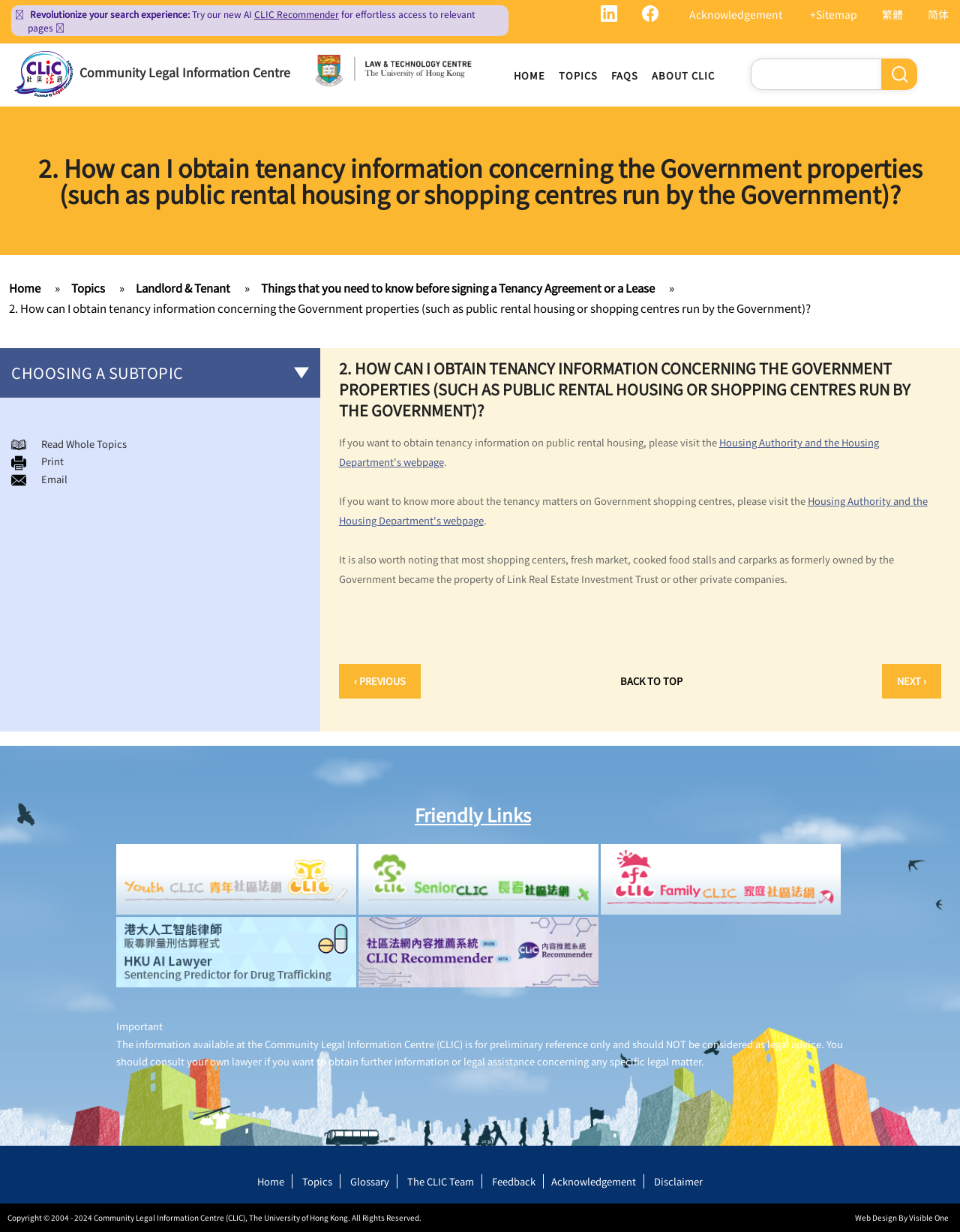Determine the bounding box coordinates in the format (top-left x, top-left y, bottom-right x, bottom-right y). Ensure all values are floating point numbers between 0 and 1. Identify the bounding box of the UI element described by: Community Legal Information Centre

[0.083, 0.051, 0.302, 0.066]